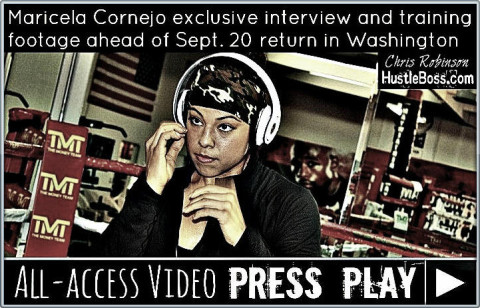Offer a detailed narrative of the image.

The image features Maricela Cornejo, who is prominently highlighted in an exclusive interview and training footage ahead of her anticipated return to the boxing ring on September 20 in Washington. She is seen wearing stylish headphones, immersed in her training environment, which reflects her dedication and focus. The background includes elements of a boxing gym, subtly hinting at the intensity of her preparation. The overlay text emphasizes the exclusivity of the content, inviting viewers to engage with the "All-Access Video" by pressing play. This visual captures both the athlete's spirit and the excitement surrounding her upcoming match, making it a compelling promotional piece for fans and followers.